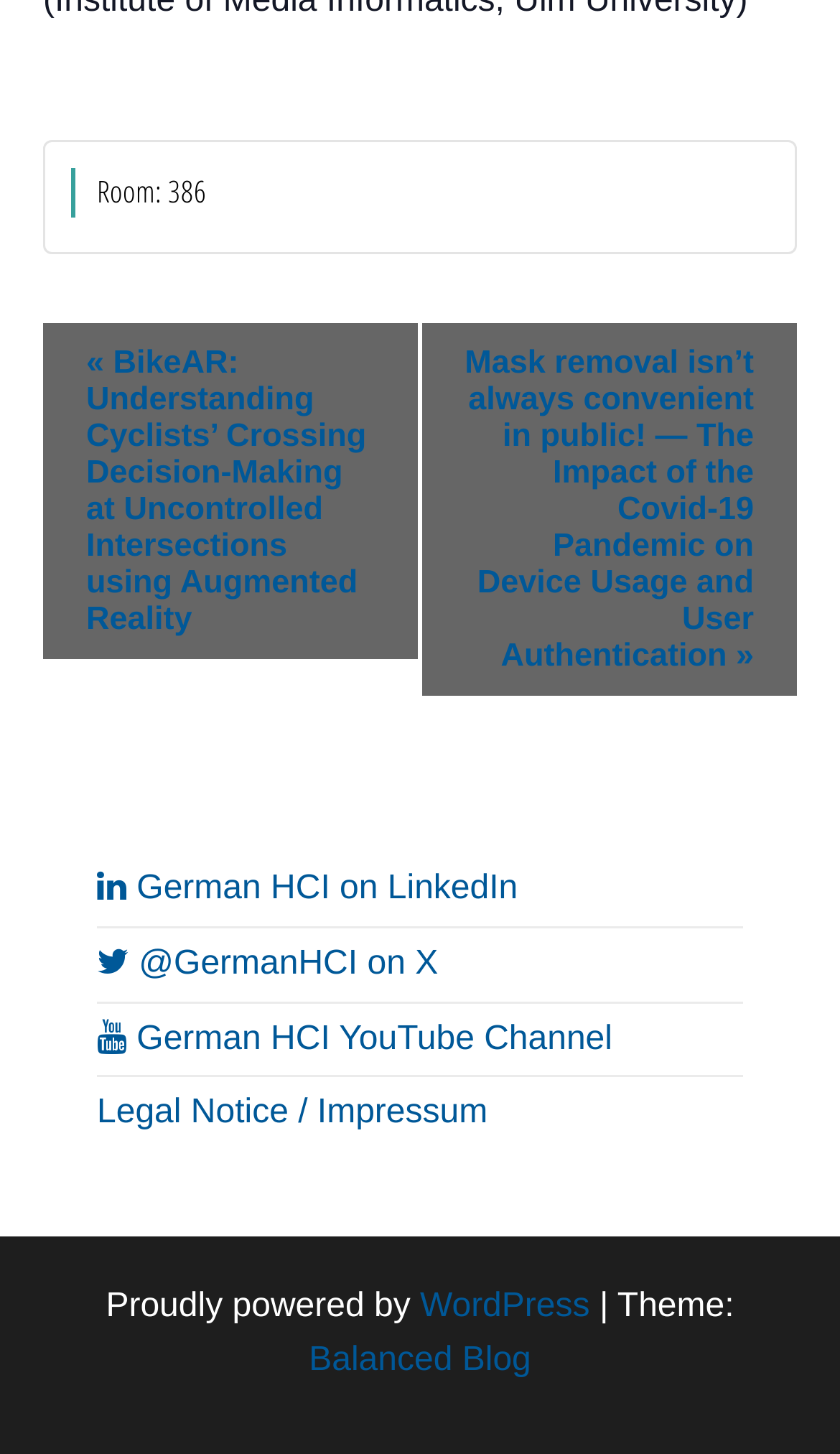Carefully observe the image and respond to the question with a detailed answer:
What is the name of the theme used?

The theme used by the webpage is mentioned at the bottom, which is 'Balanced Blog', and it is linked to its respective website.